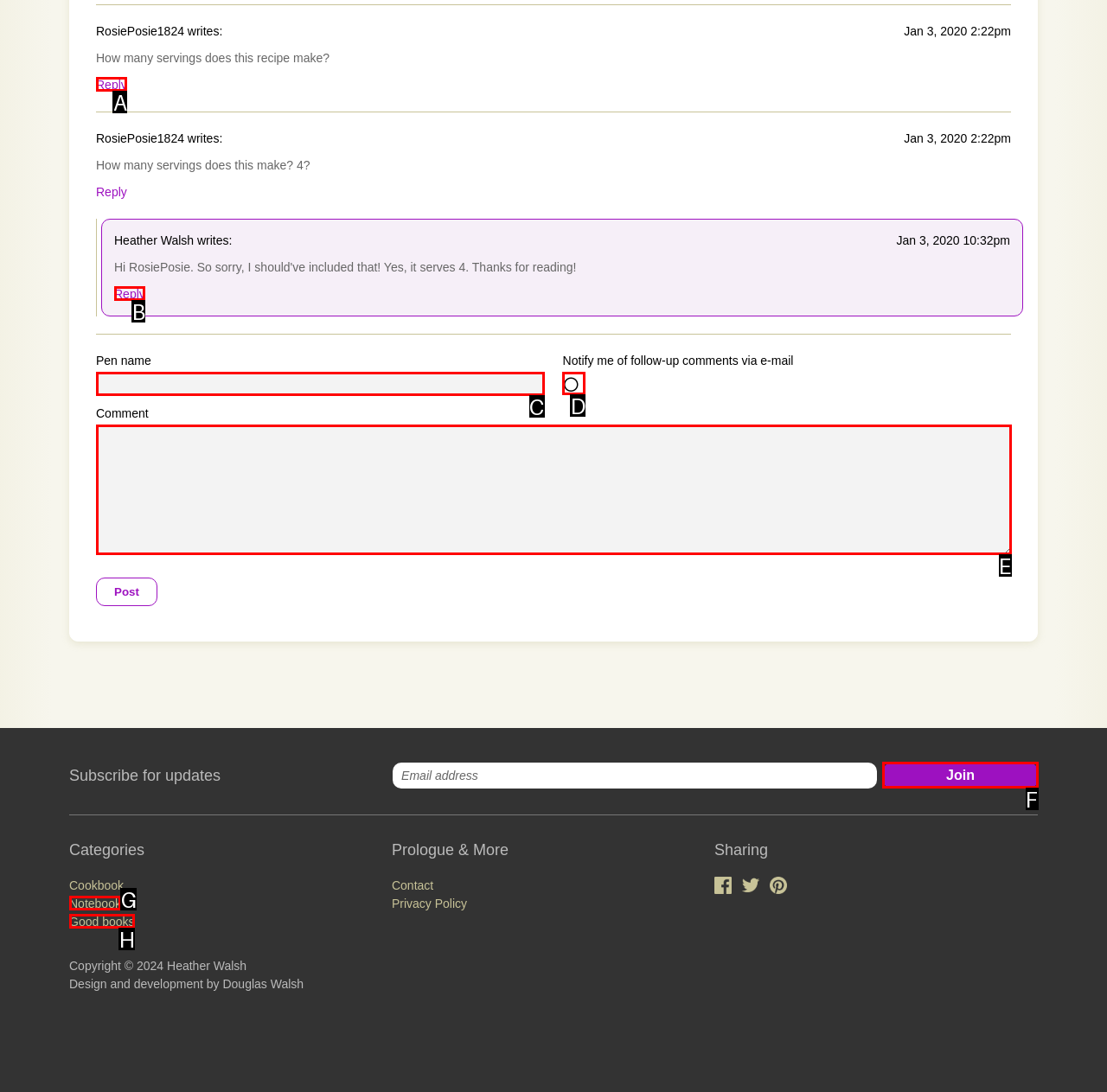Choose the HTML element that best fits the description: parent_node: Pen name. Answer with the option's letter directly.

C